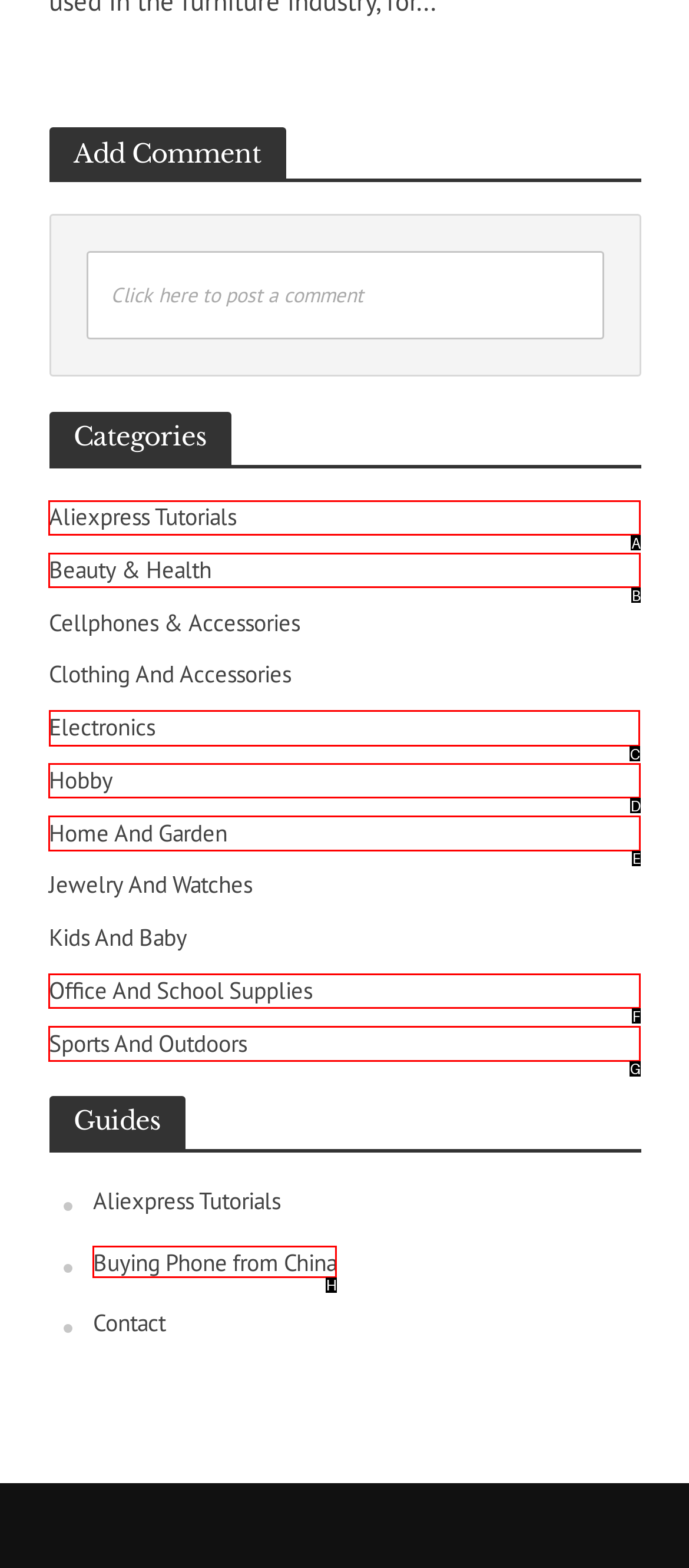Identify which lettered option completes the task: Explore Electronics. Provide the letter of the correct choice.

C